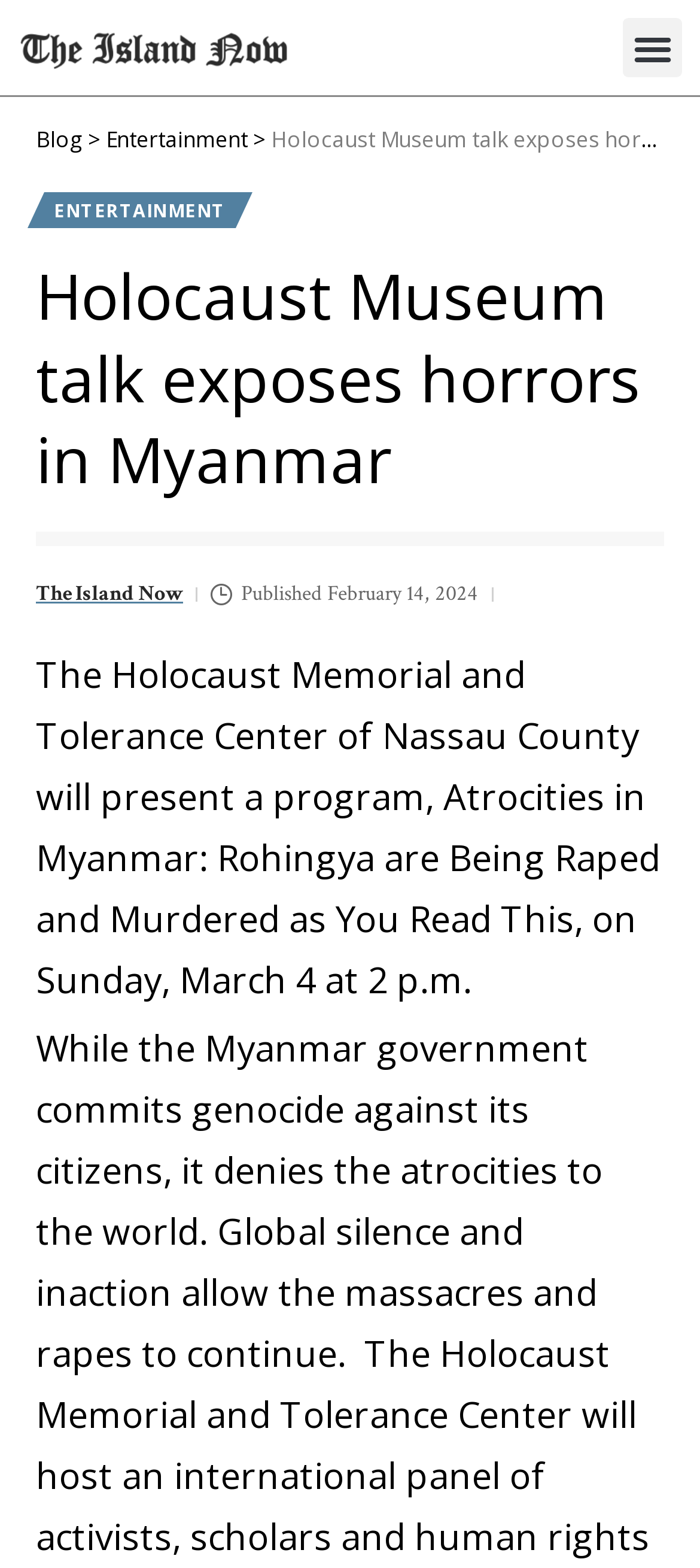Give an in-depth explanation of the webpage layout and content.

The webpage appears to be an article or news page, with a focus on an event related to the Holocaust Memorial and Tolerance Center of Nassau County. 

At the top left of the page, there is a link, and to the top right, a button labeled "Menu Toggle" is located. Below the button, there is a header section that spans almost the entire width of the page. Within this header, there are several links, including "Blog", "Entertainment", and "The Island Now", as well as a heading that reads "Holocaust Museum talk exposes horrors in Myanmar". 

Directly below the heading, there is a link with the text "ENTERTAINMENT" and a time element that displays the publication date, "Published February 14, 2024". 

The main content of the page is a paragraph of text that describes an event, stating that the Holocaust Memorial and Tolerance Center of Nassau County will present a program titled "Atrocities in Myanmar: Rohingya are Being Raped and Murdered as You Read This" on Sunday, March 4 at 2 p.m. This text is positioned below the header section and spans almost the entire width of the page.